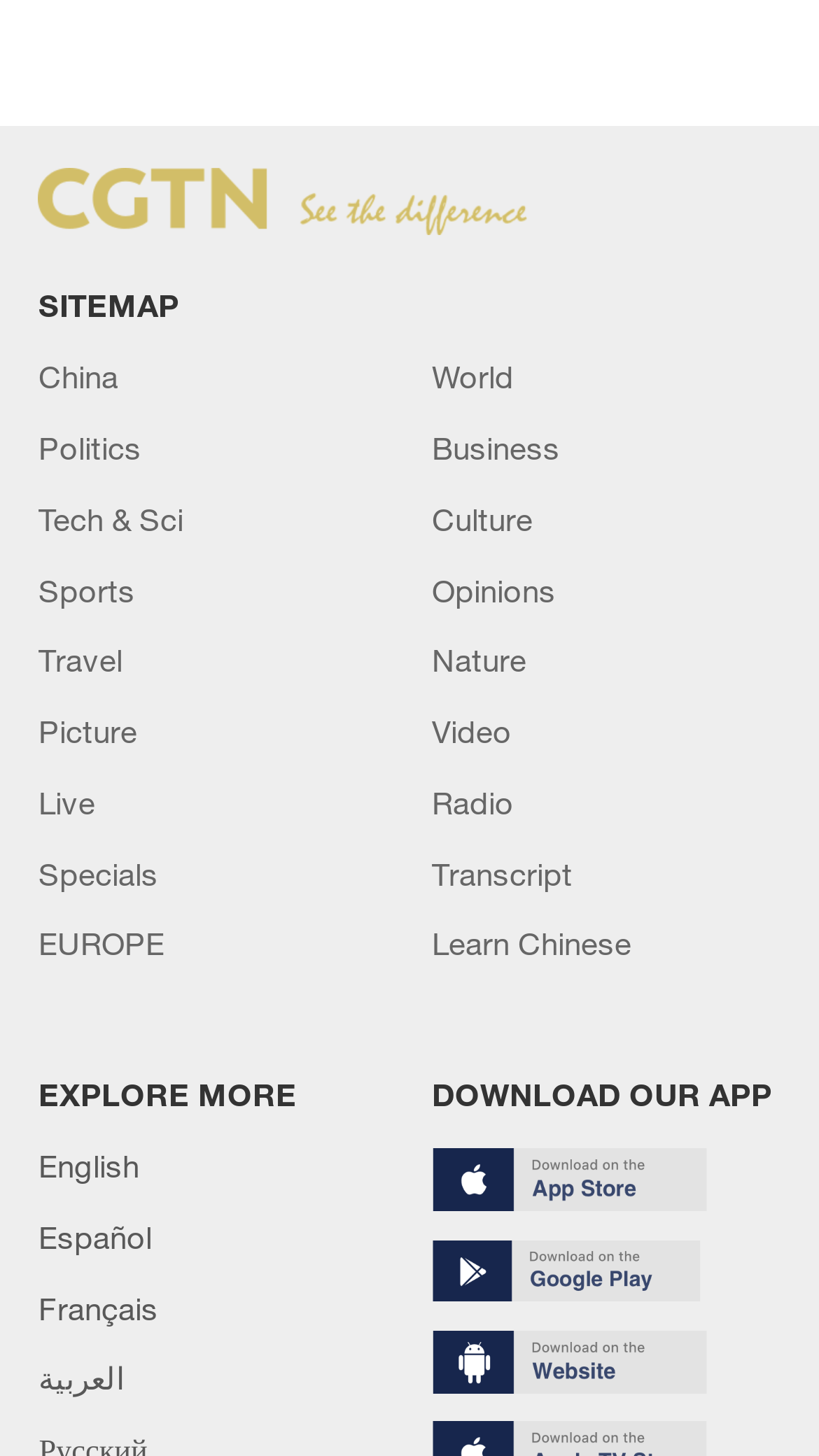Indicate the bounding box coordinates of the element that must be clicked to execute the instruction: "Go to Europe". The coordinates should be given as four float numbers between 0 and 1, i.e., [left, top, right, bottom].

[0.047, 0.635, 0.201, 0.661]